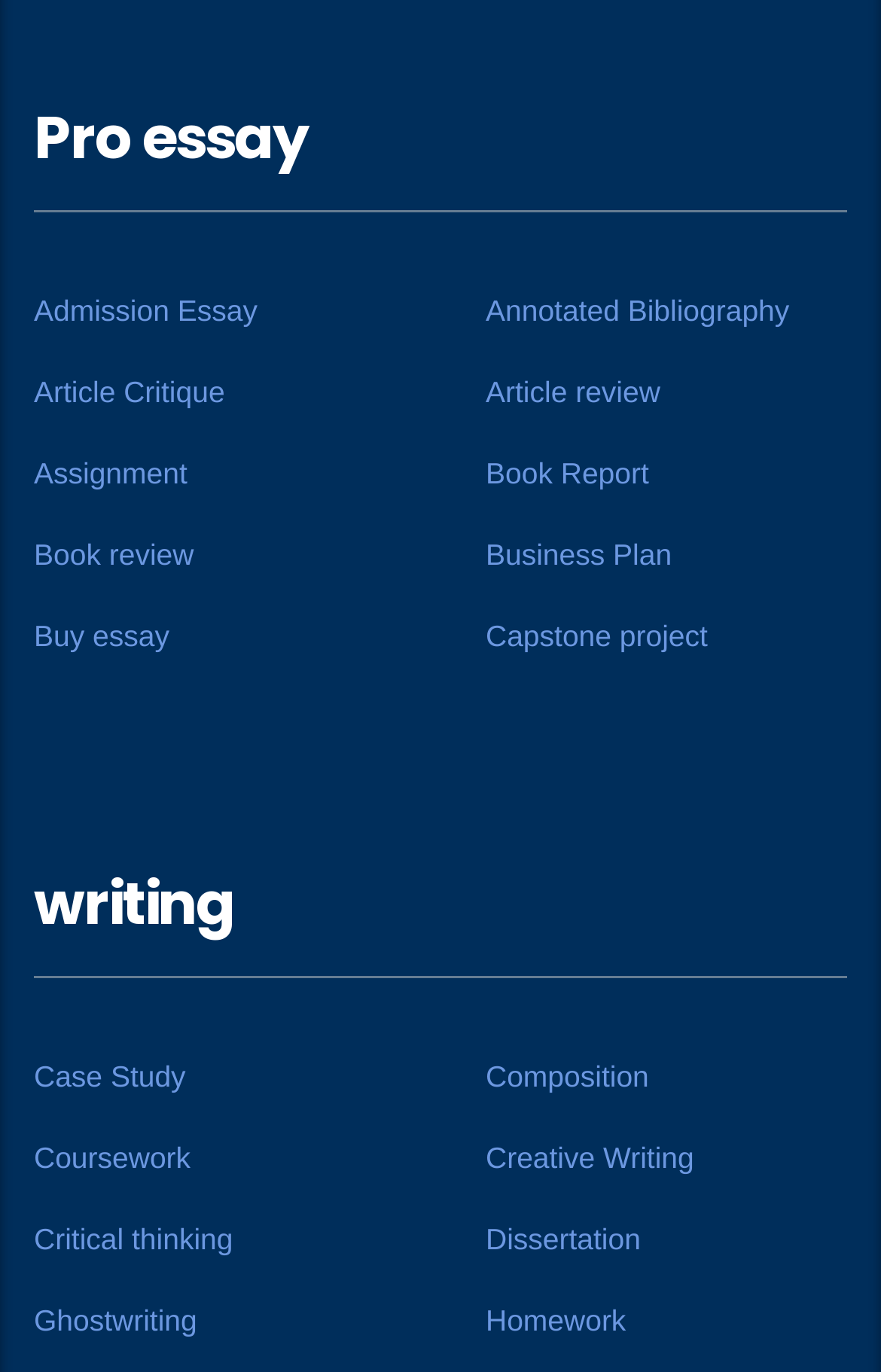Determine the bounding box coordinates of the clickable element to achieve the following action: 'Click on Admission Essay'. Provide the coordinates as four float values between 0 and 1, formatted as [left, top, right, bottom].

[0.038, 0.215, 0.292, 0.241]